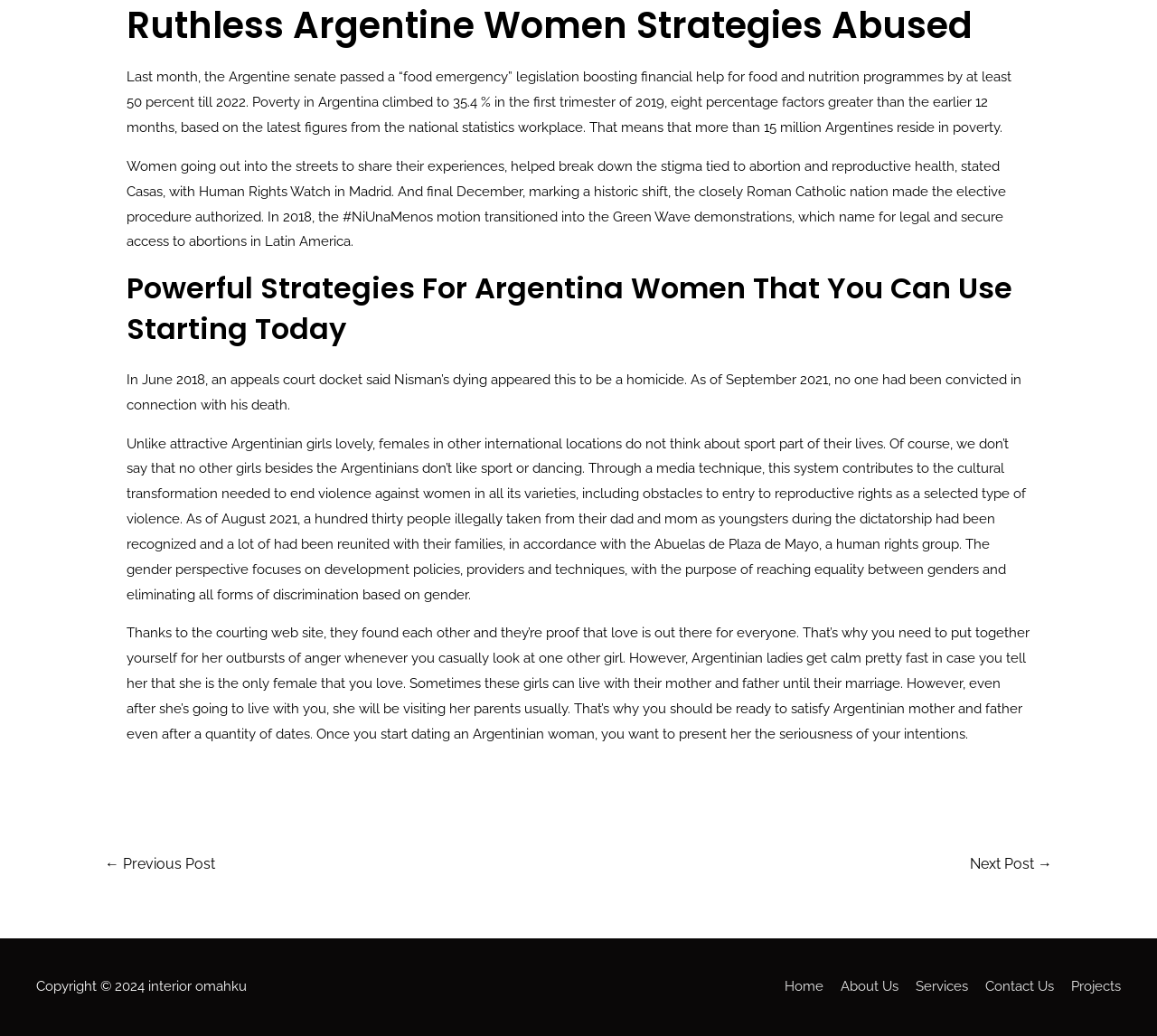What is the poverty rate in Argentina in 2019?
Look at the image and answer the question using a single word or phrase.

35.4%